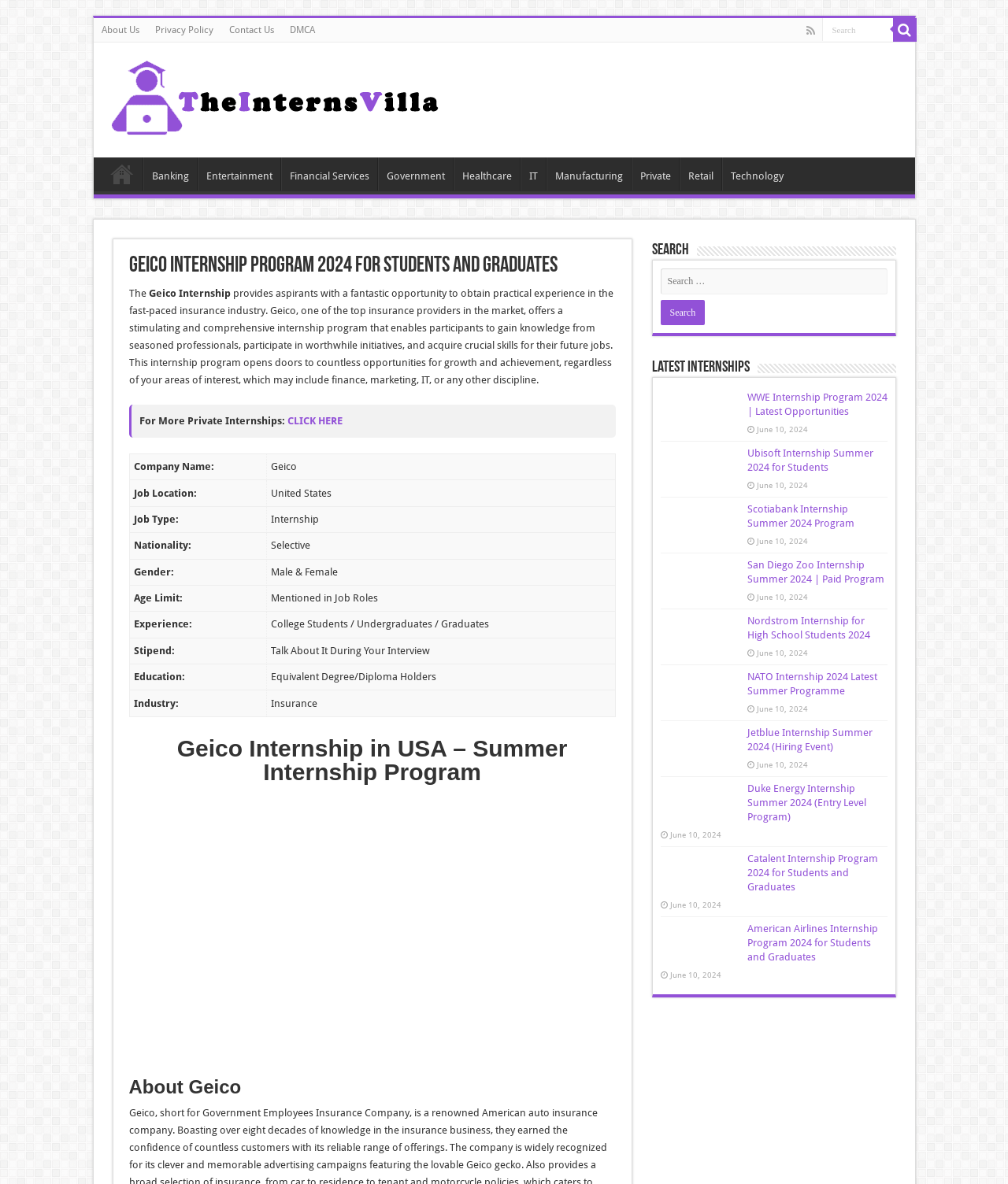Find the bounding box coordinates of the element I should click to carry out the following instruction: "Search for internships".

[0.815, 0.015, 0.886, 0.035]